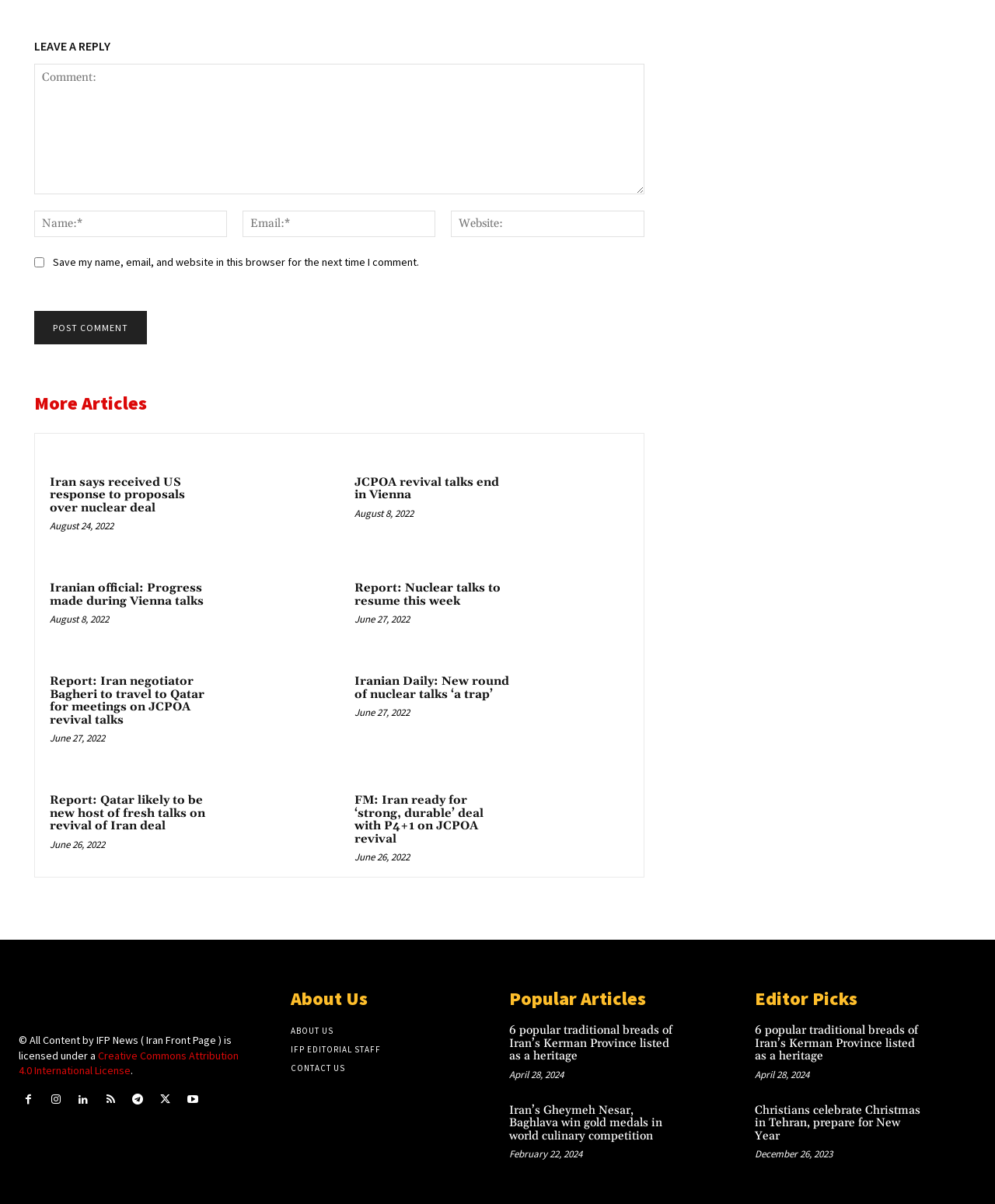Please indicate the bounding box coordinates of the element's region to be clicked to achieve the instruction: "View popular articles". Provide the coordinates as four float numbers between 0 and 1, i.e., [left, top, right, bottom].

[0.512, 0.819, 0.735, 0.841]